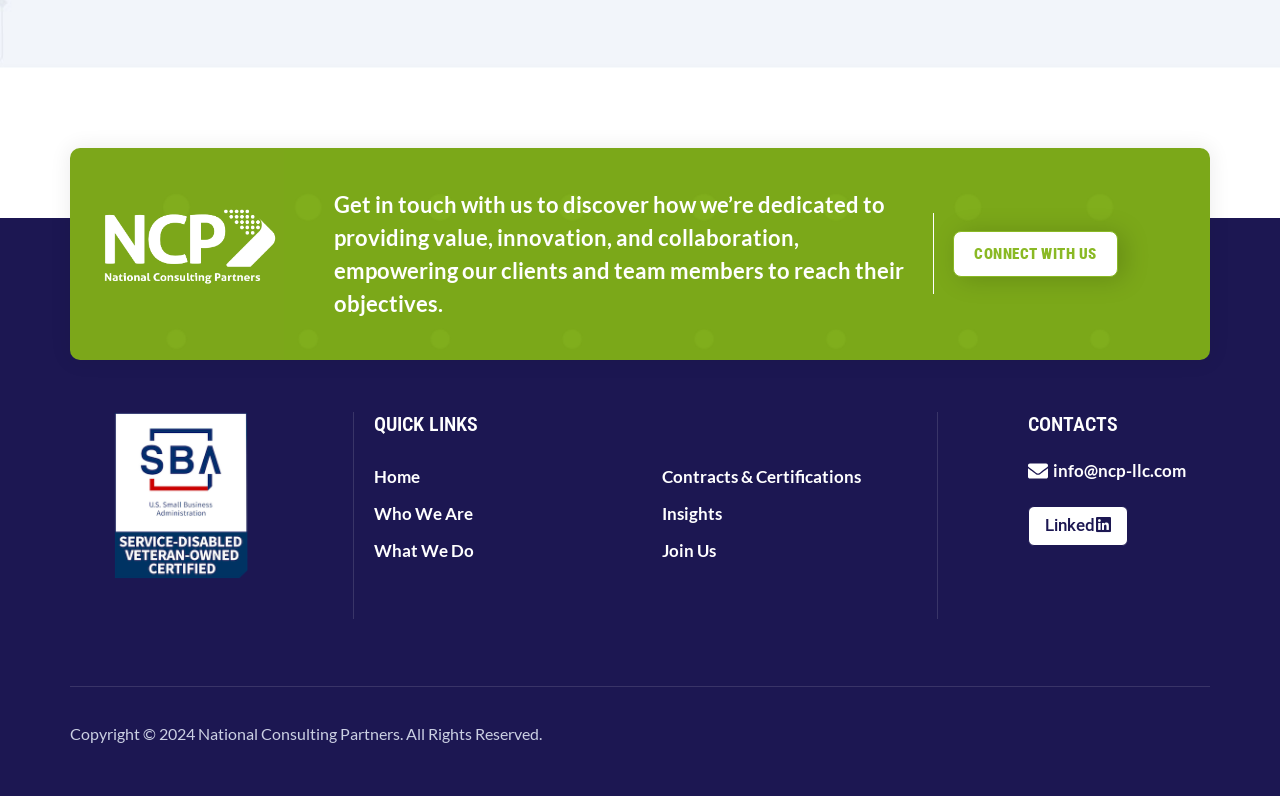Give the bounding box coordinates for the element described by: "Home".

[0.292, 0.579, 0.517, 0.619]